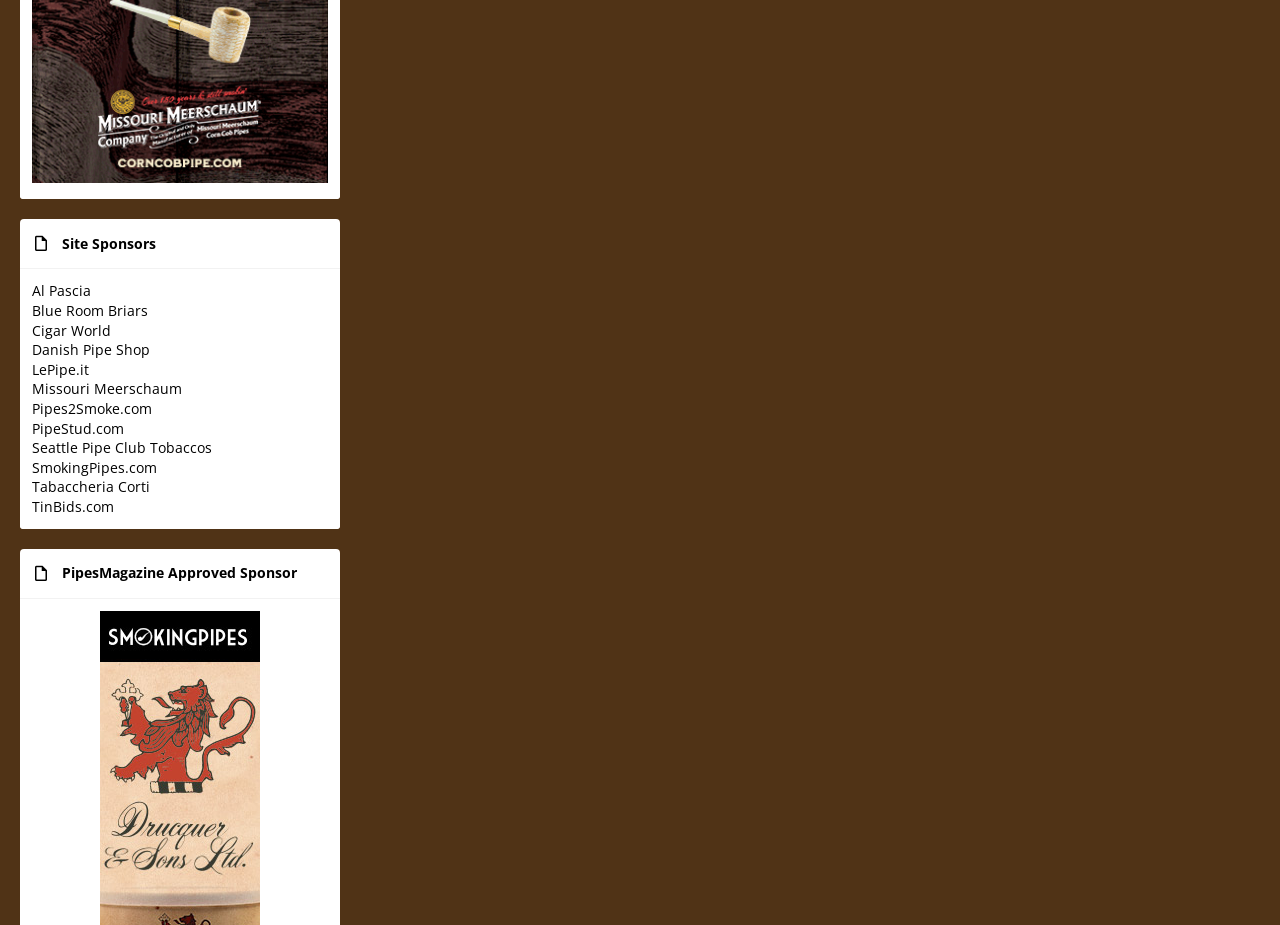Point out the bounding box coordinates of the section to click in order to follow this instruction: "Click on the 'SIGN UP' link".

None